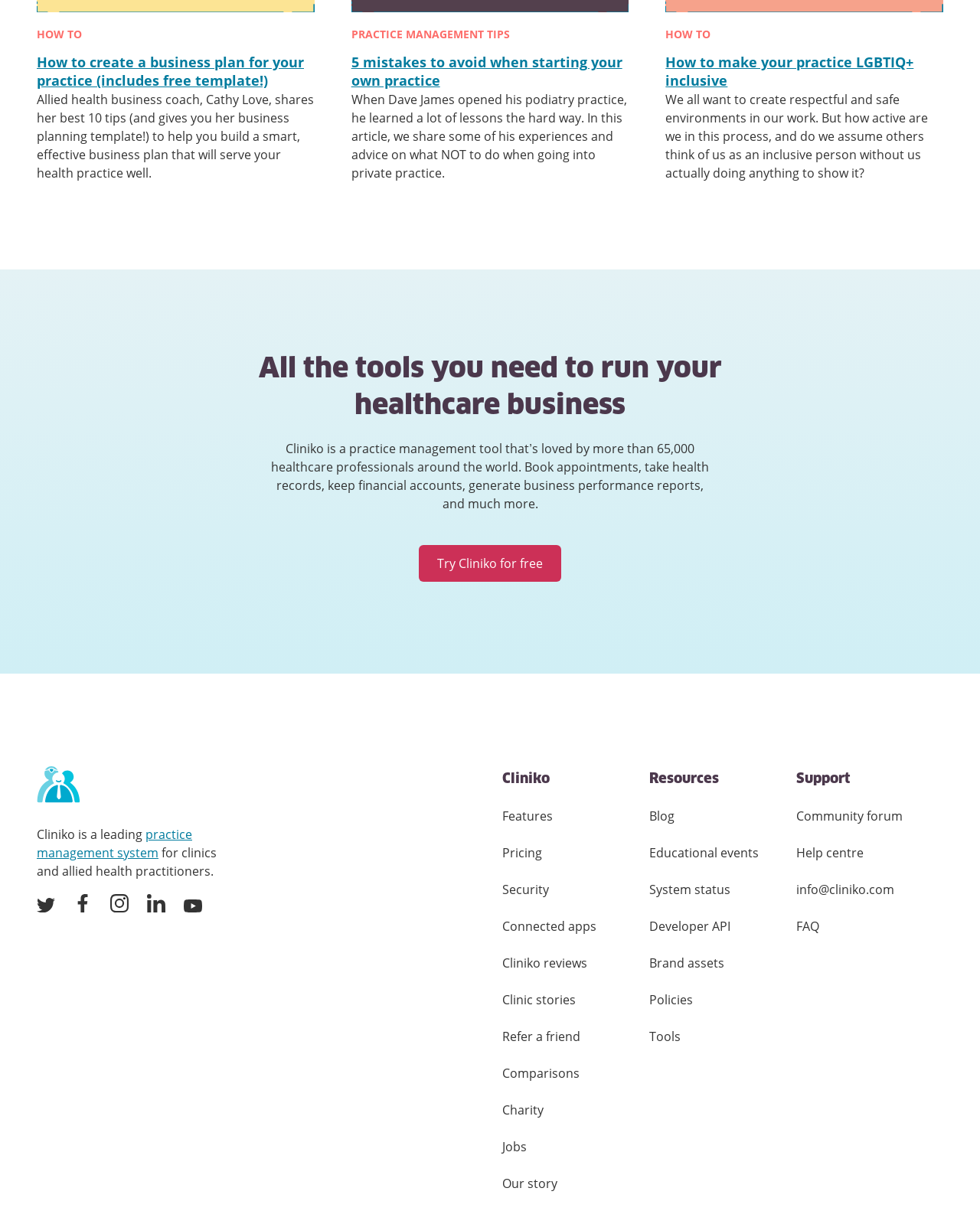Please specify the bounding box coordinates of the element that should be clicked to execute the given instruction: 'Learn about Cliniko's features'. Ensure the coordinates are four float numbers between 0 and 1, expressed as [left, top, right, bottom].

[0.512, 0.659, 0.564, 0.674]